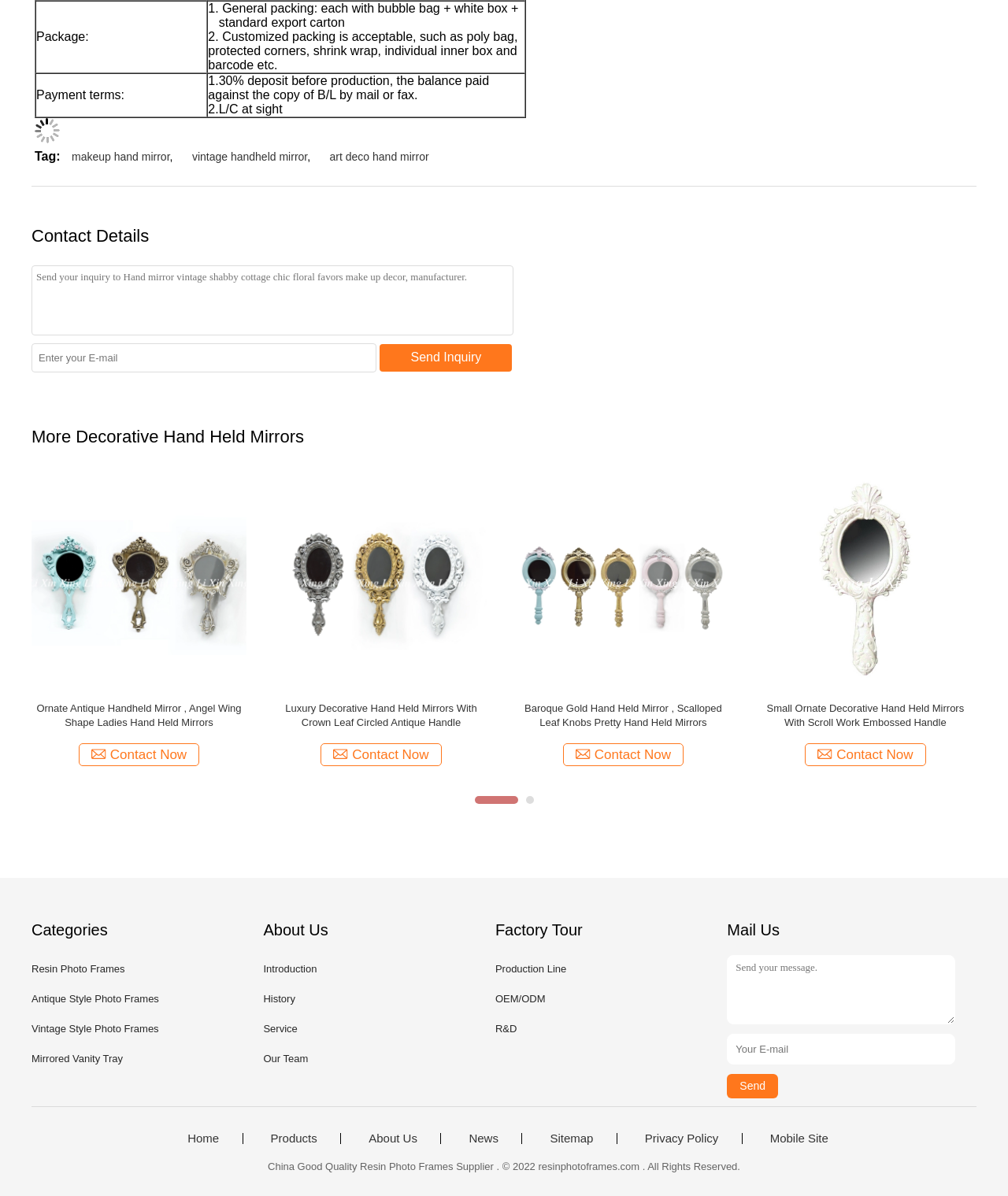Find the bounding box coordinates of the clickable area required to complete the following action: "Contact the supplier of Ornate Antique Handheld Mirror".

[0.031, 0.587, 0.245, 0.61]